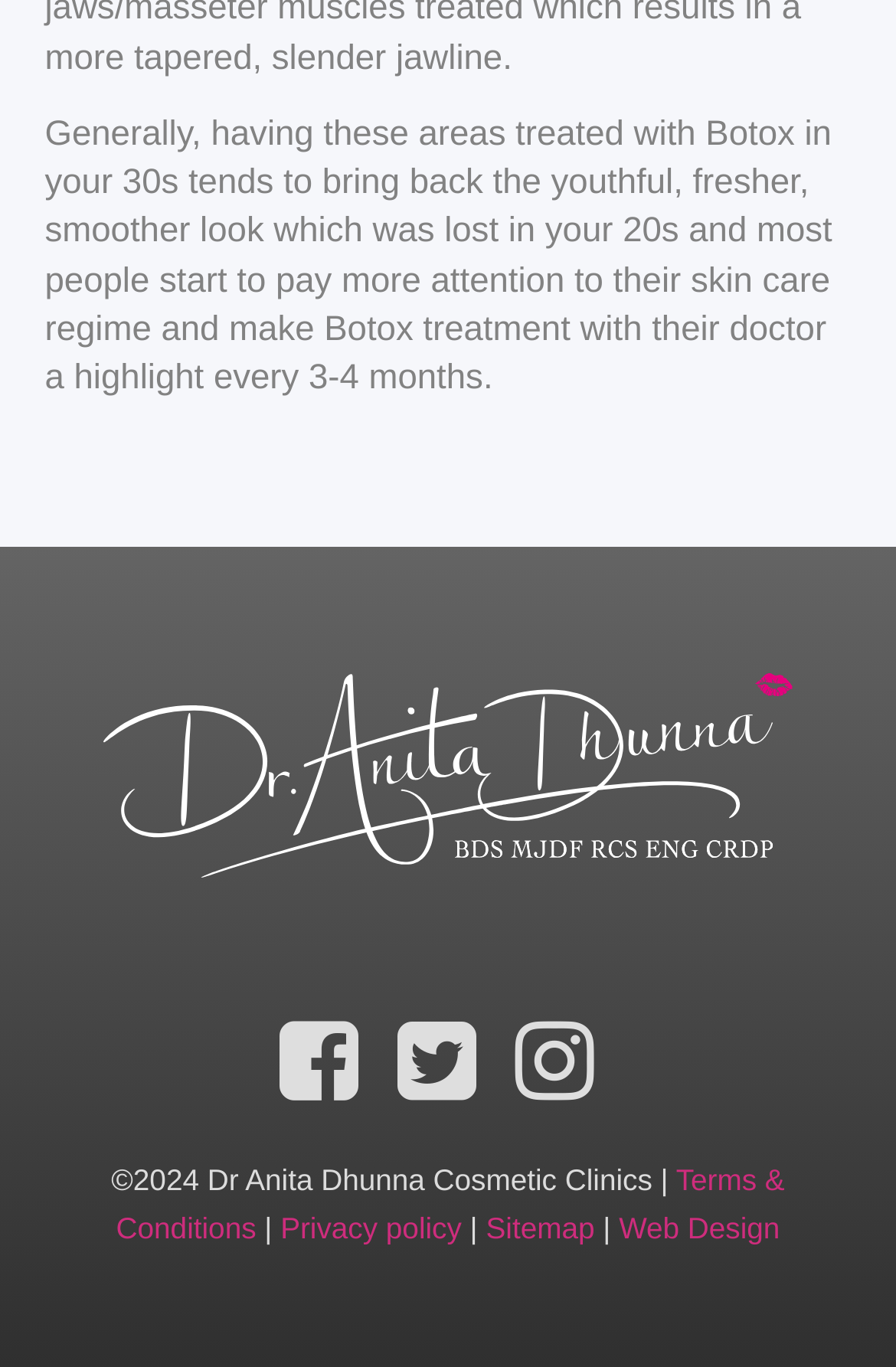Locate the bounding box coordinates of the element you need to click to accomplish the task described by this instruction: "View Dr Anita Dhunna's profile".

[0.115, 0.492, 0.885, 0.643]